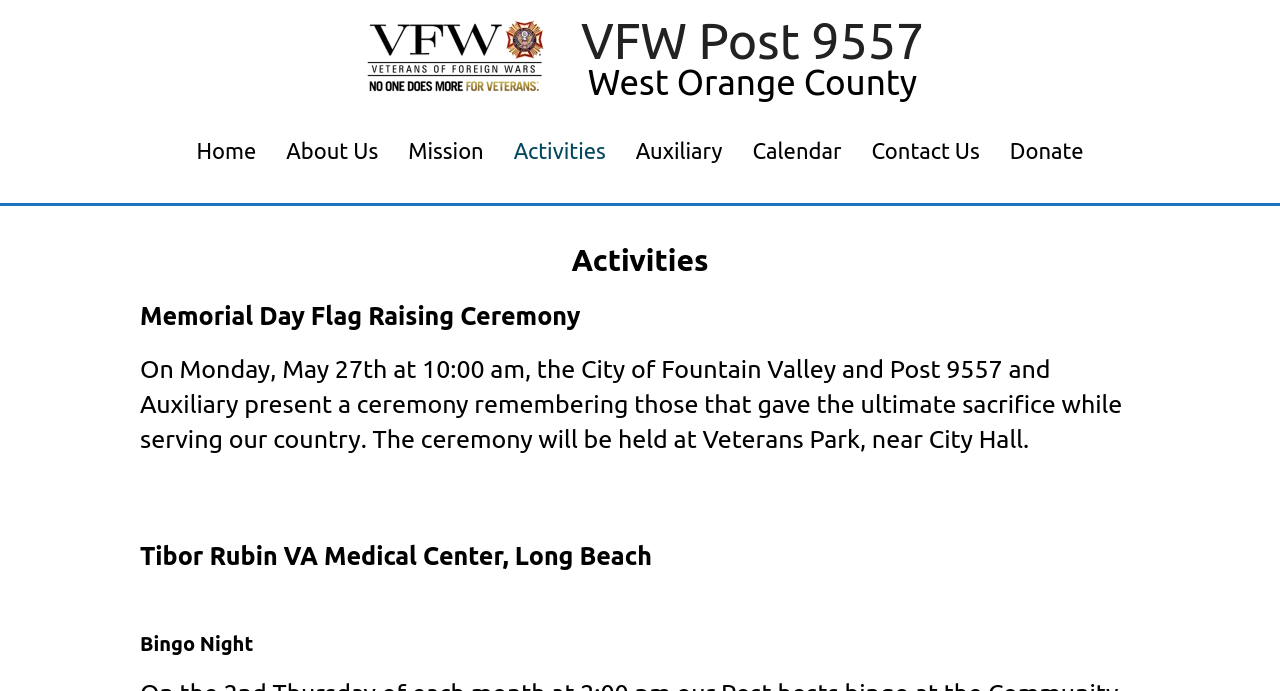Determine the bounding box coordinates of the region that needs to be clicked to achieve the task: "click VFW Post 9557".

[0.278, 0.059, 0.434, 0.1]